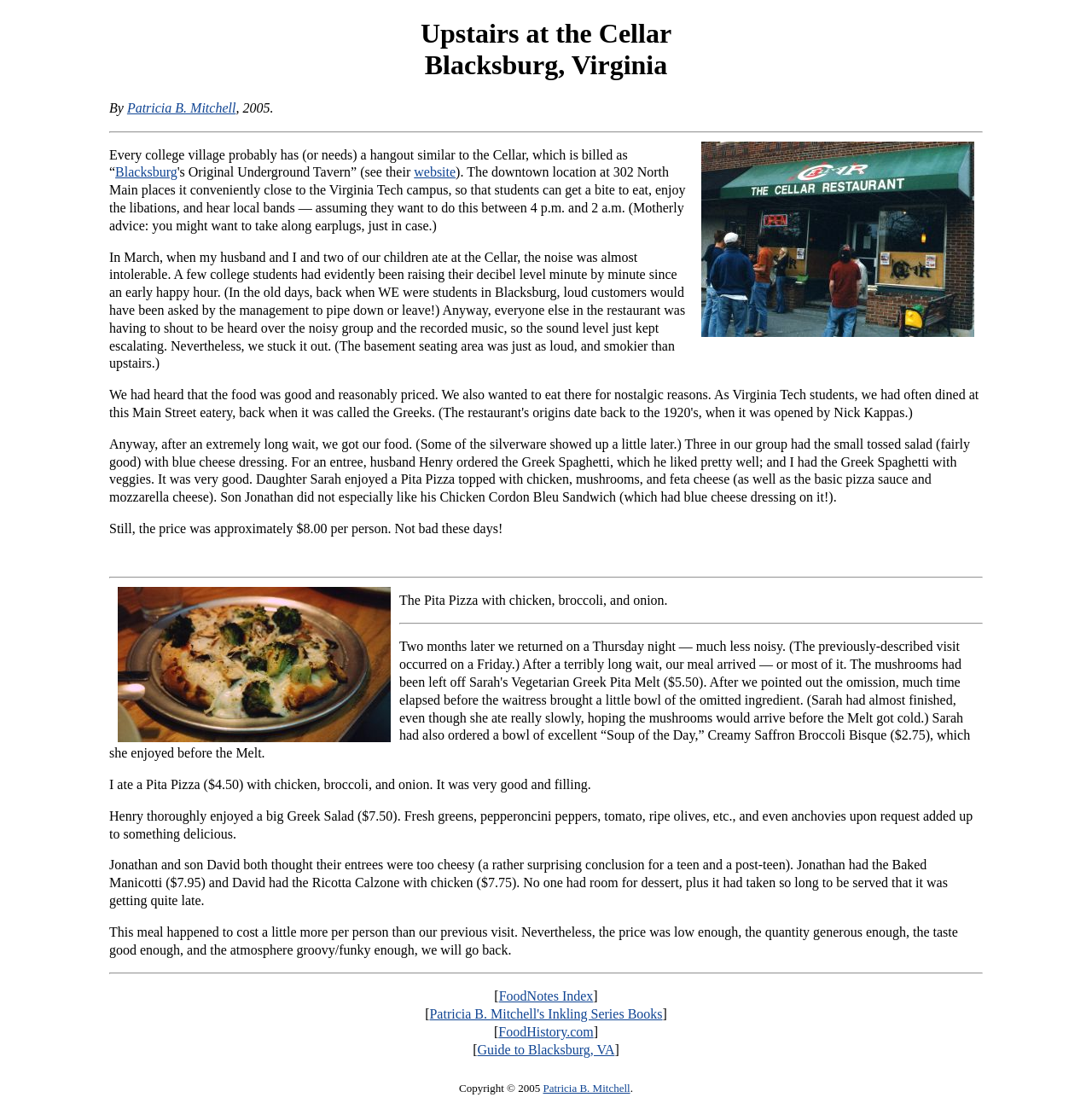Answer in one word or a short phrase: 
What is the location of the restaurant?

Downtown Blacksburg